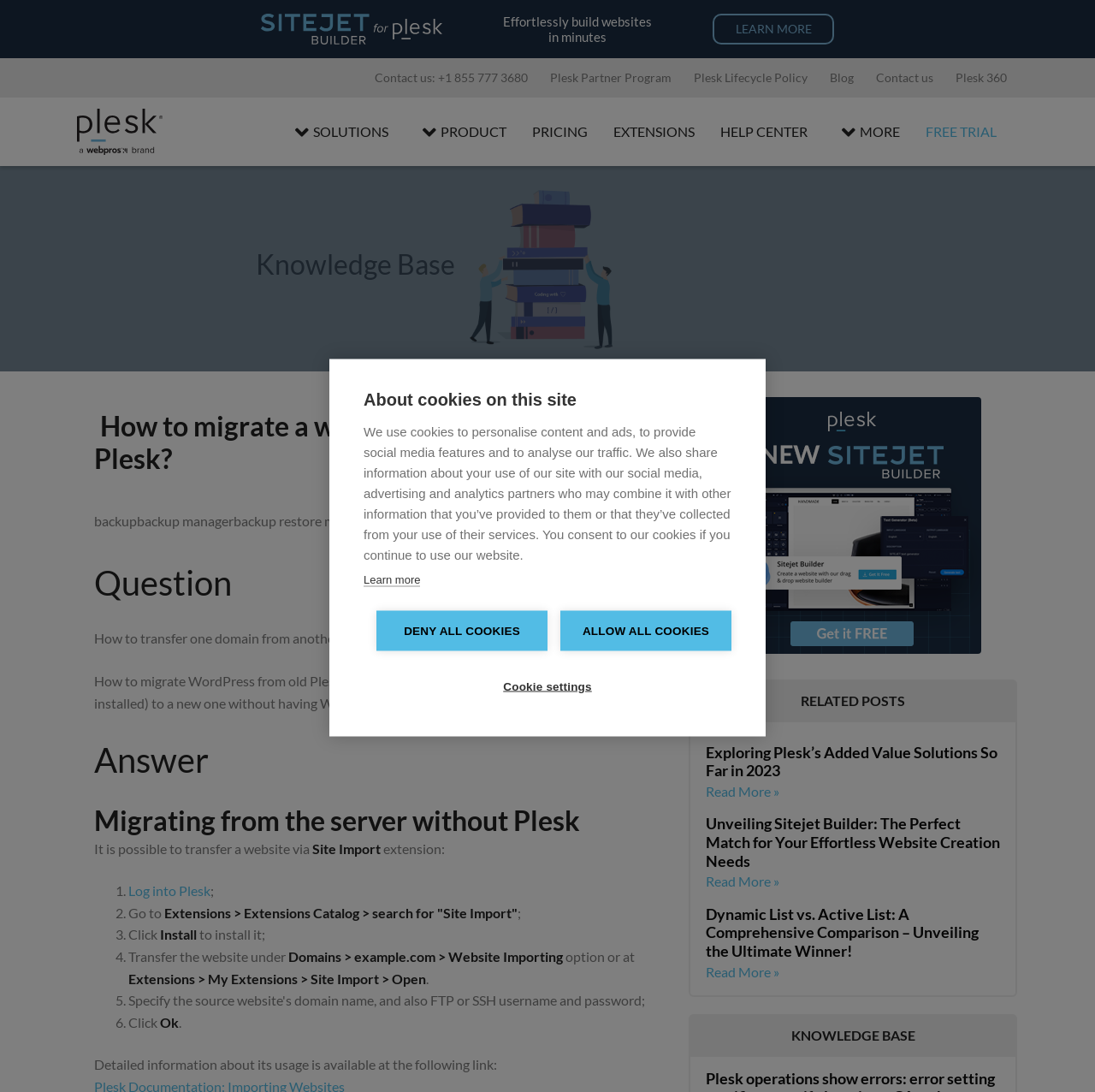Locate the primary heading on the webpage and return its text.

 How to migrate a website from other server to Plesk?